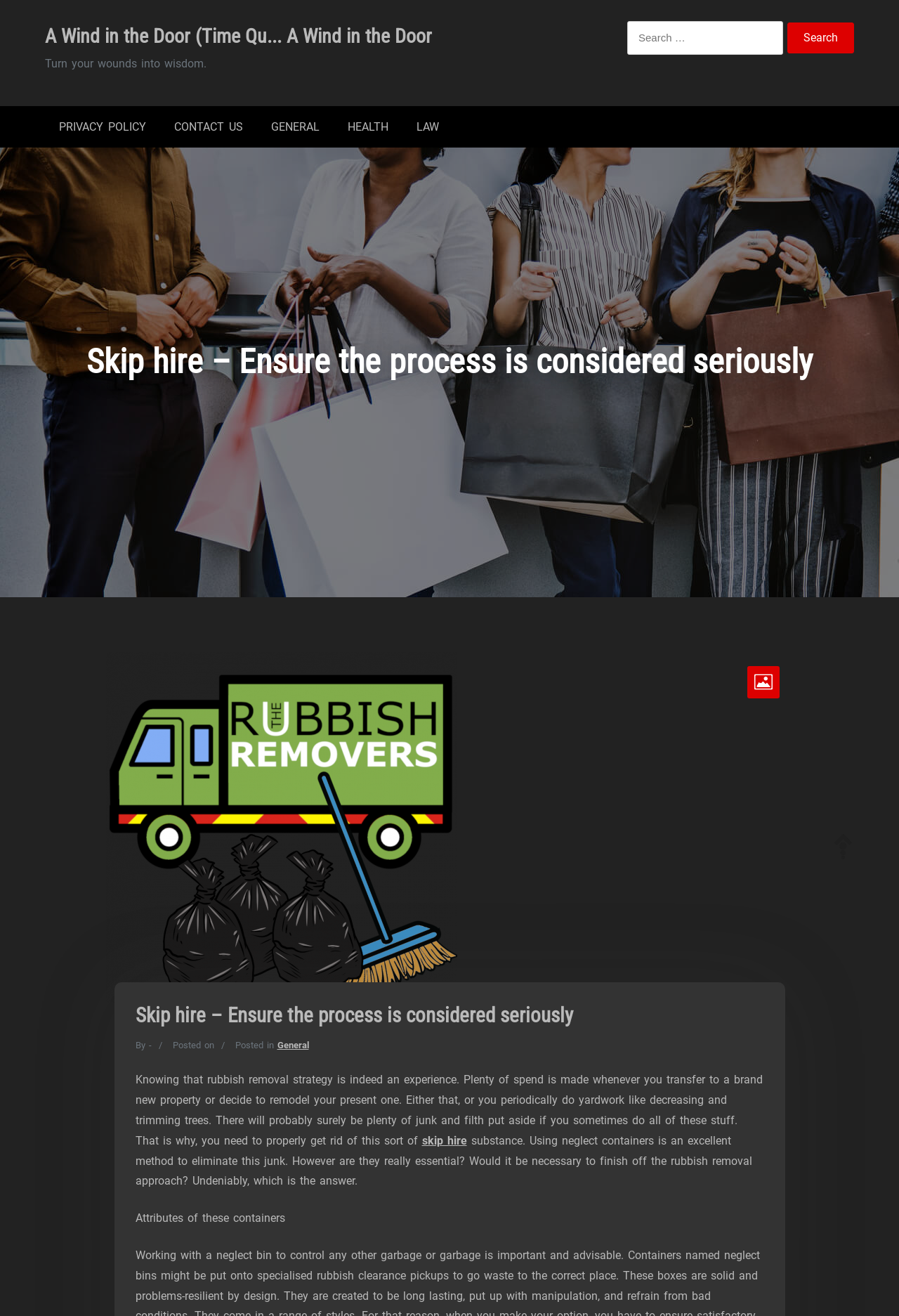Indicate the bounding box coordinates of the element that needs to be clicked to satisfy the following instruction: "Read more about skip hire". The coordinates should be four float numbers between 0 and 1, i.e., [left, top, right, bottom].

[0.469, 0.862, 0.519, 0.872]